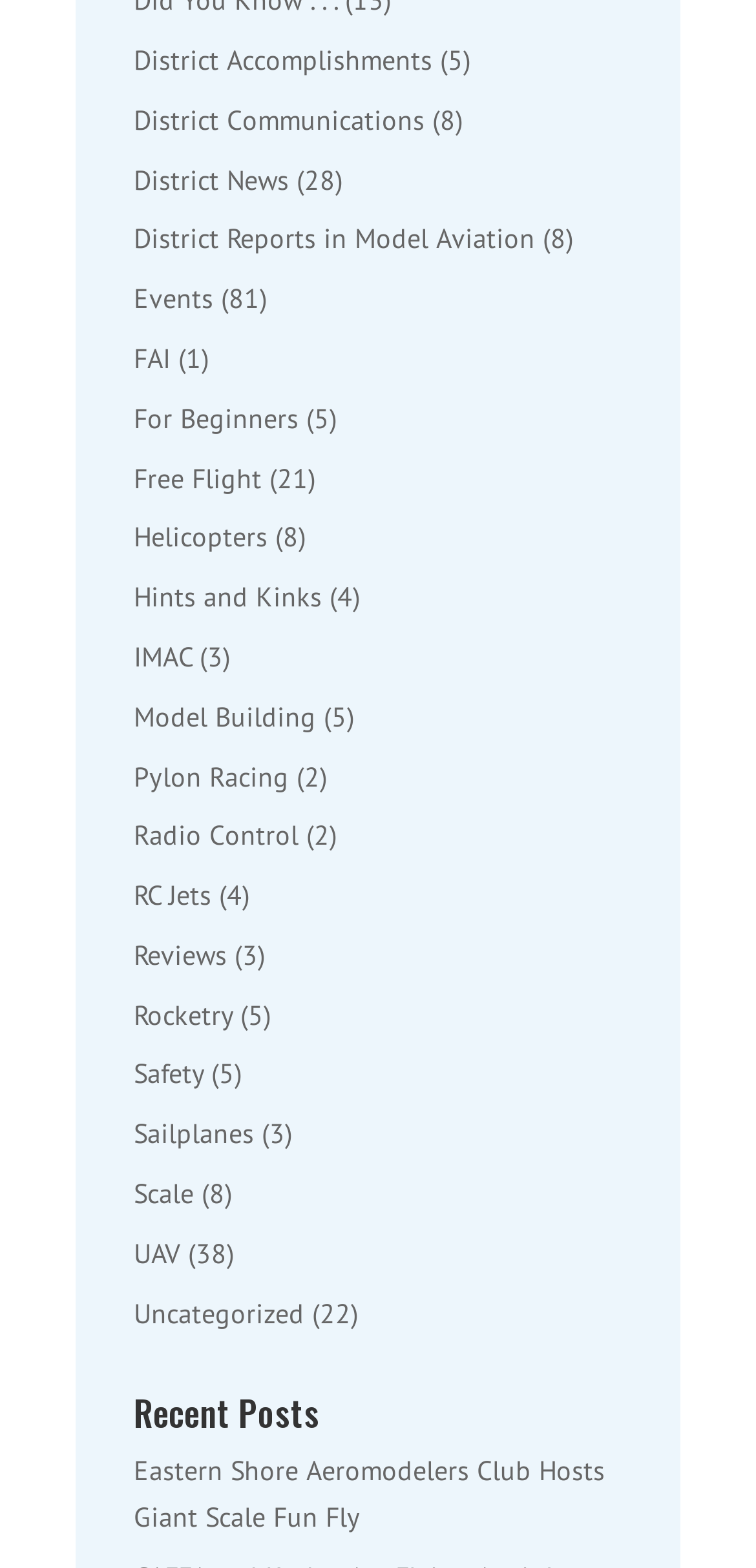Given the webpage screenshot and the description, determine the bounding box coordinates (top-left x, top-left y, bottom-right x, bottom-right y) that define the location of the UI element matching this description: Hints and Kinks

[0.177, 0.37, 0.426, 0.392]